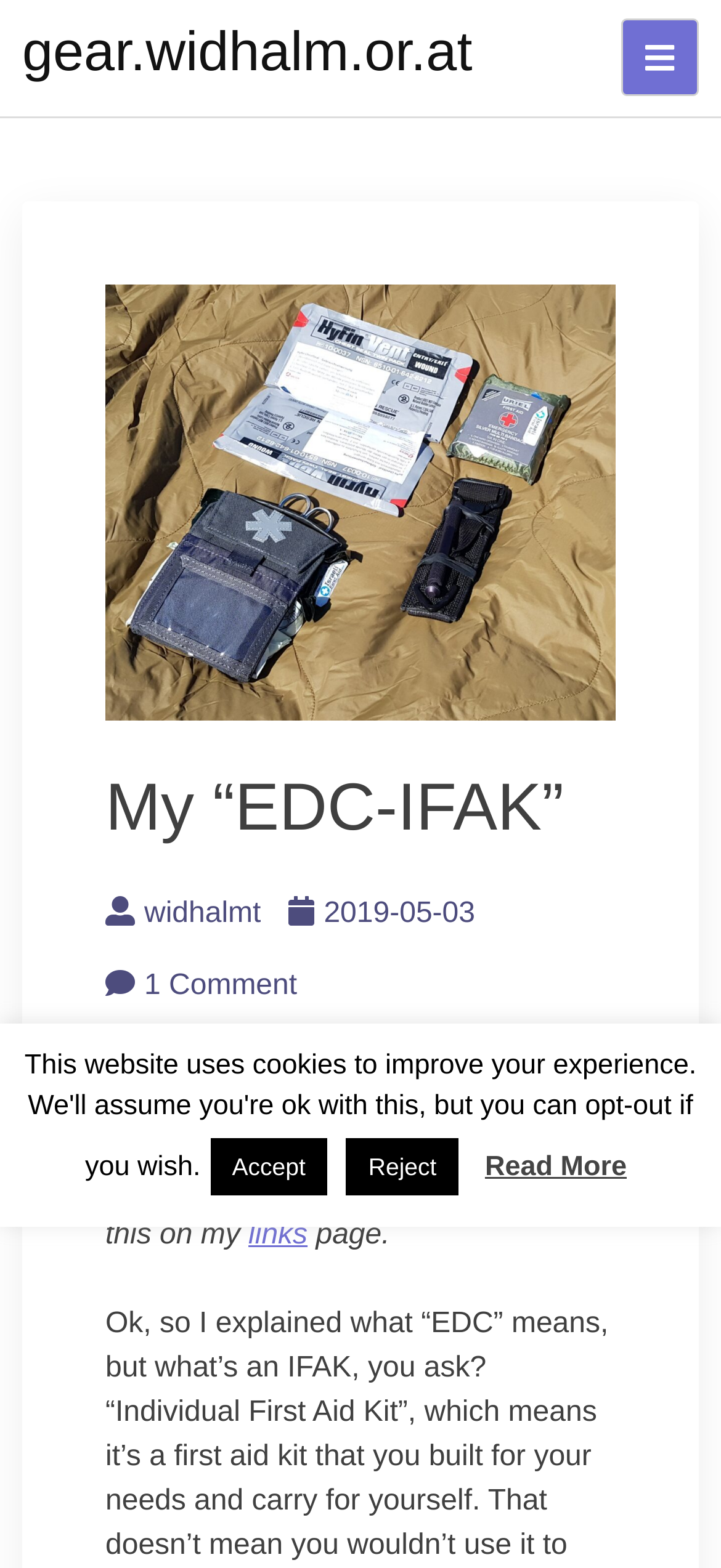Can you find the bounding box coordinates of the area I should click to execute the following instruction: "visit widhalmt"?

[0.146, 0.573, 0.362, 0.593]